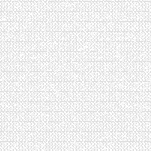Give a complete and detailed account of the image.

The image features a textured fabric pattern, which likely serves as a visual representation associated with the 'House Cleaning' service offered by DG Carpet Cleaning. This service emphasizes the importance of maintaining a clean and inviting home environment. Such textures may evoke feelings of freshness and comfort, complementing the overall theme of cleanliness that the company promotes. The image plays a role in highlighting the range of services provided, which includes professional house cleaning aimed at enhancing the aesthetic and hygiene of residential spaces.